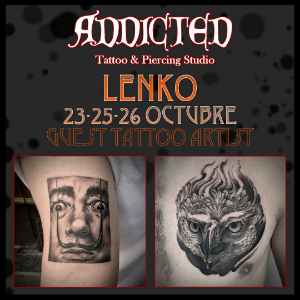Offer an in-depth description of the image shown.

The image features a promotional graphic for Addicted Tattoo & Piercing Studio, announcing a guest appearance by tattoo artist Lenko. The design includes striking visuals of two tattoo pieces displayed on skin — one depicting a surreal face and the other showcasing an intricately detailed owl. The bold and stylish text highlights the dates of Lenko's visit, which are October 23, 25, and 26, and emphasizes his role as a guest tattoo artist. The background is dark, adding to the intensity of the artwork and the overall aesthetic of the tattoo studio. This promotional material invites tattoo enthusiasts to explore Lenko's exceptional artistry during his time at the studio.